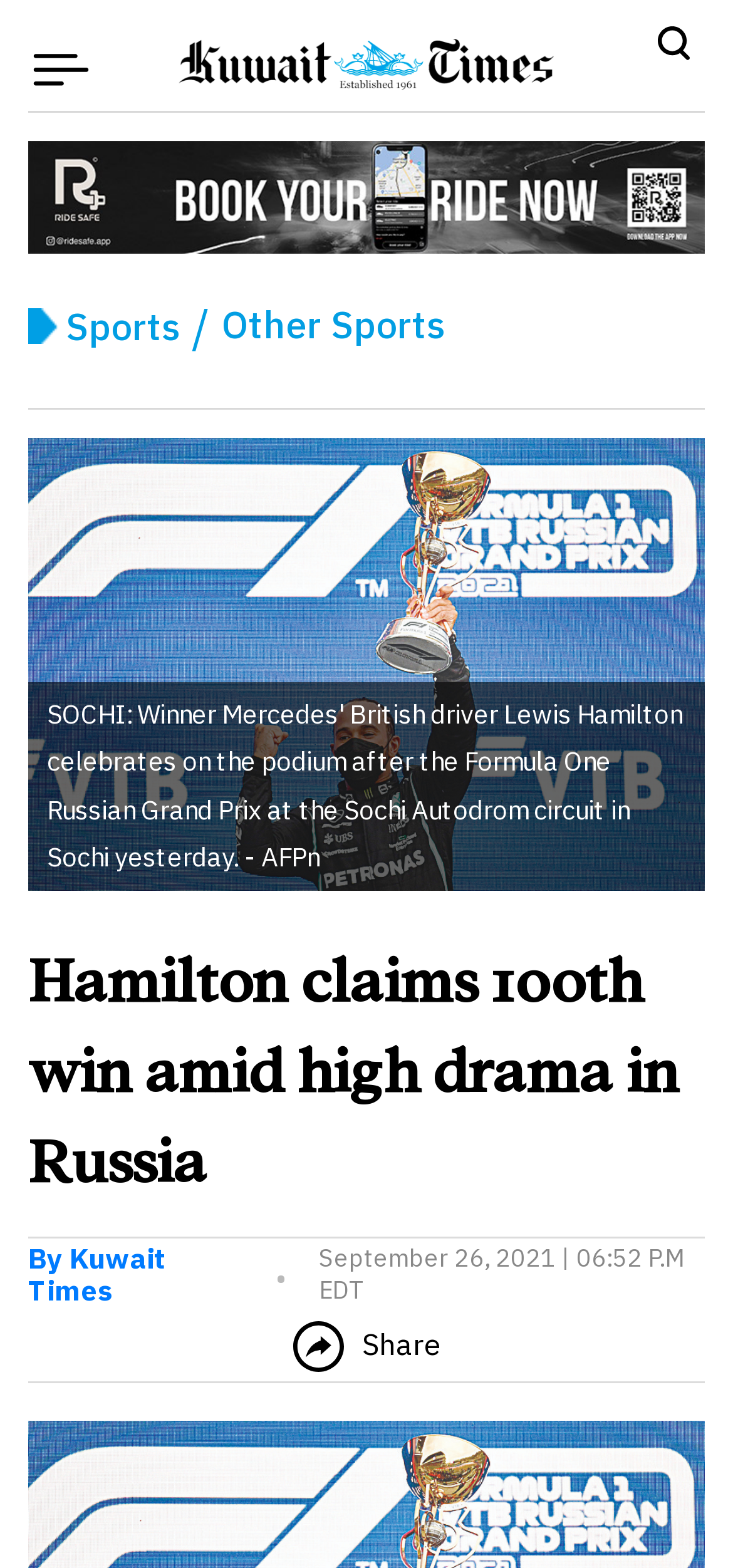What is the name of the publication?
Please elaborate on the answer to the question with detailed information.

The name of the publication can be found in the link element 'By Kuwait Times' which indicates that the article is published by Kuwait Times.